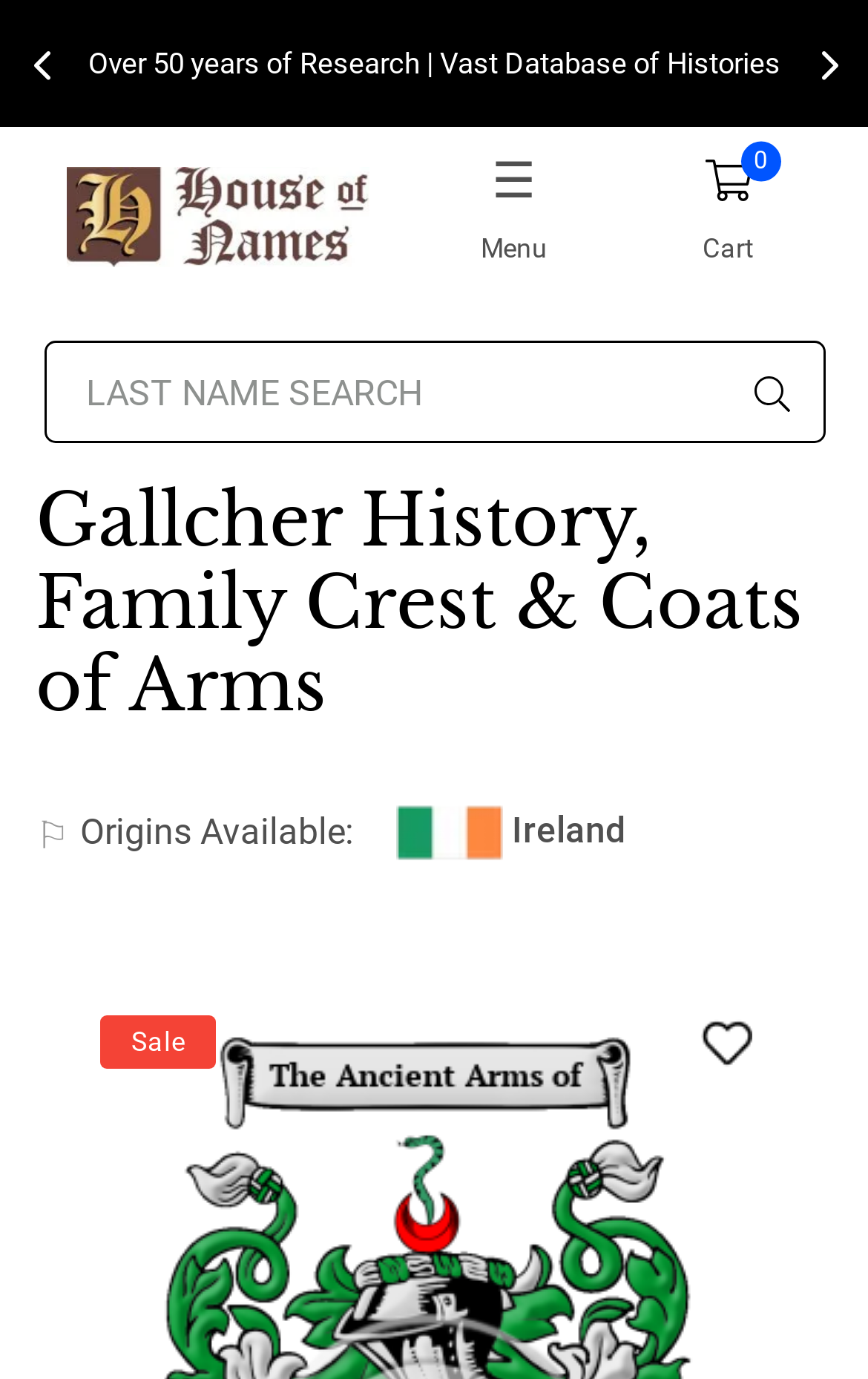What is the purpose of the search box?
Use the screenshot to answer the question with a single word or phrase.

Search last name